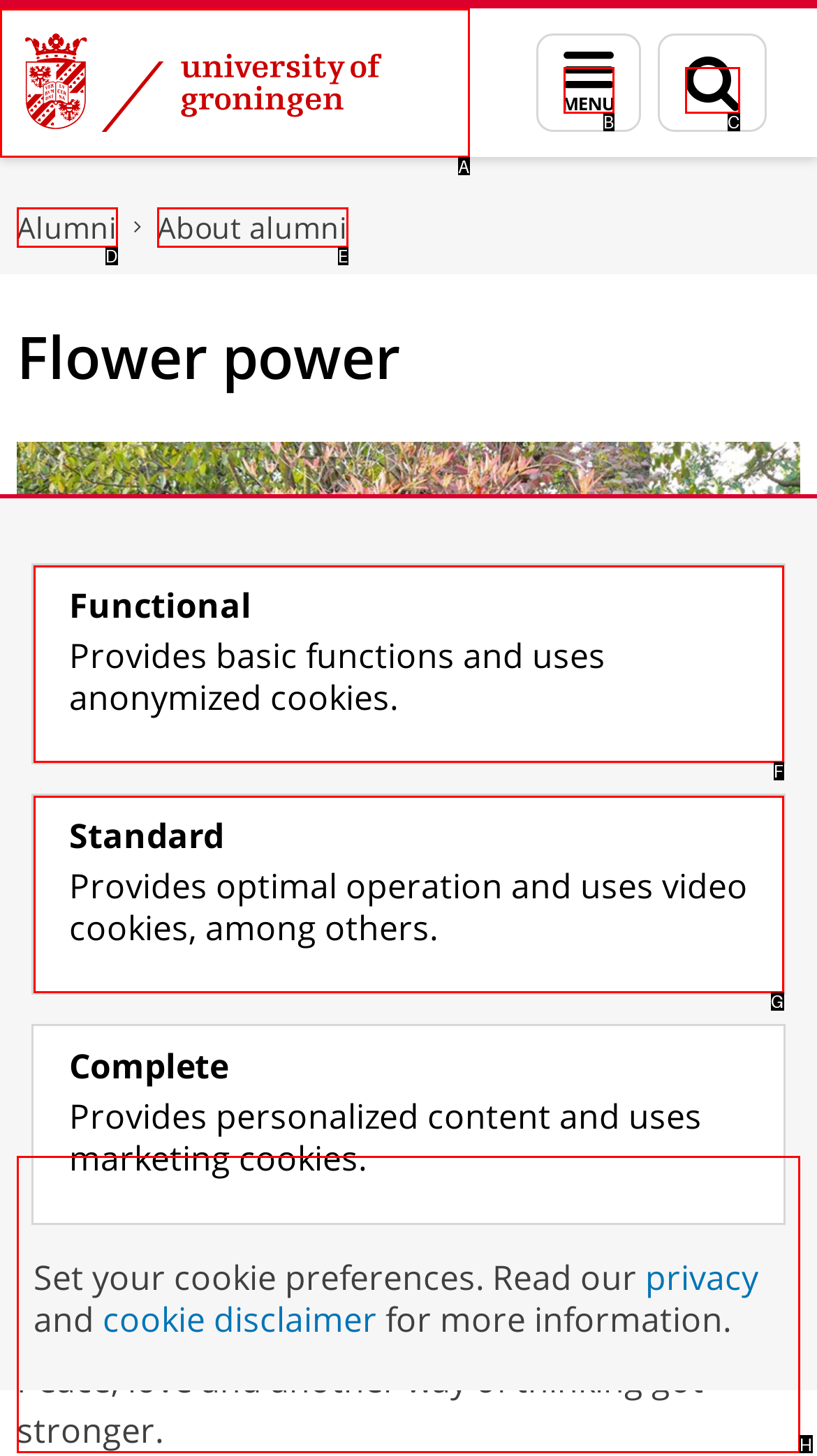Find the option you need to click to complete the following instruction: read the story about flower power
Answer with the corresponding letter from the choices given directly.

H